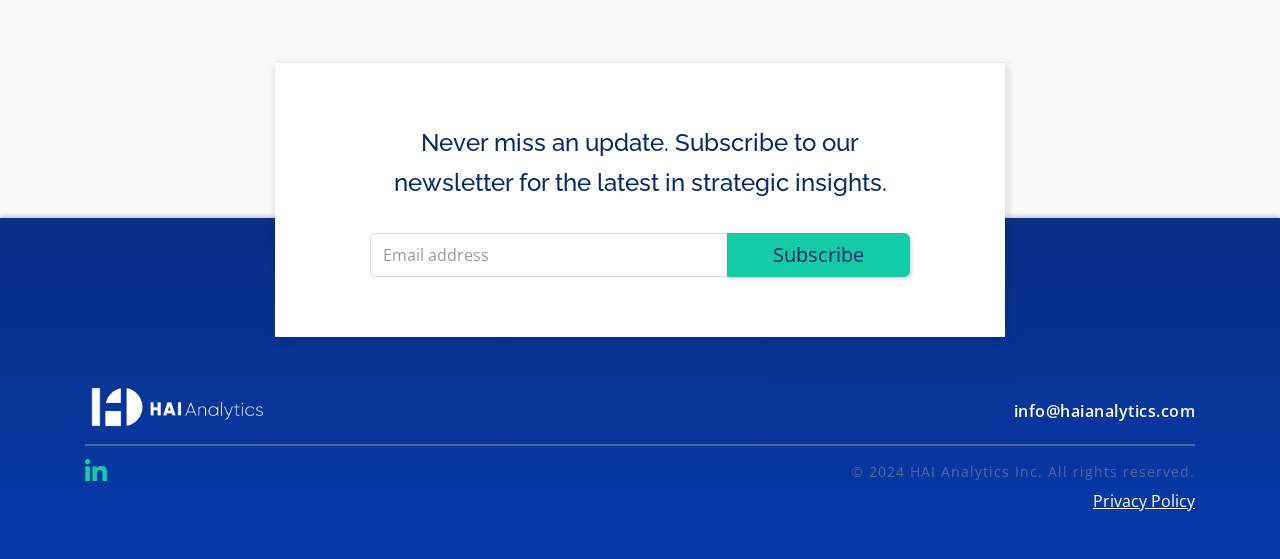What year is the copyright for?
Please describe in detail the information shown in the image to answer the question.

The copyright information is located at the bottom of the page, which states '© 2024 HAI Analytics Inc. All rights reserved', indicating that the copyright is for the year 2024.